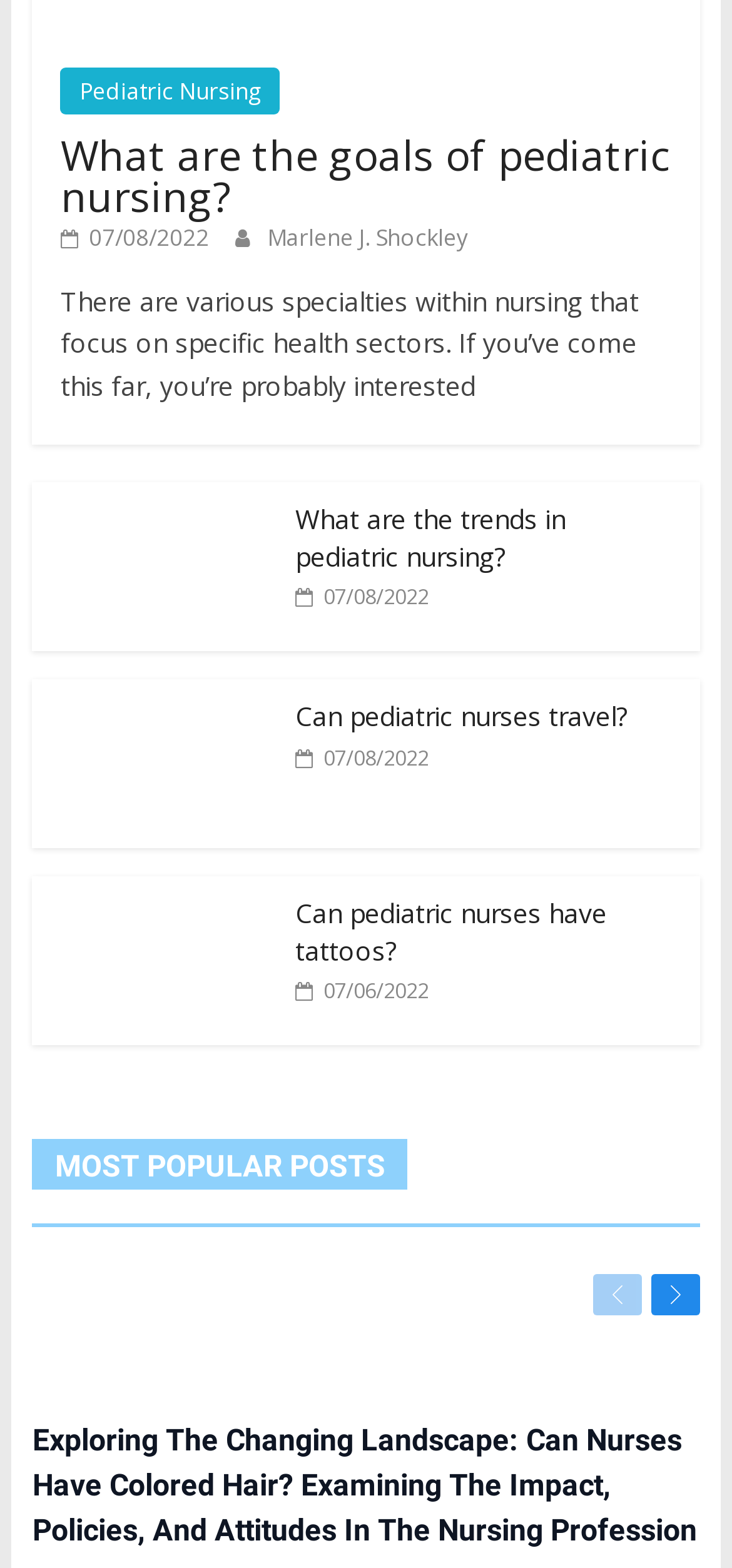Using the provided description Pediatric Nursing, find the bounding box coordinates for the UI element. Provide the coordinates in (top-left x, top-left y, bottom-right x, bottom-right y) format, ensuring all values are between 0 and 1.

[0.083, 0.043, 0.383, 0.073]